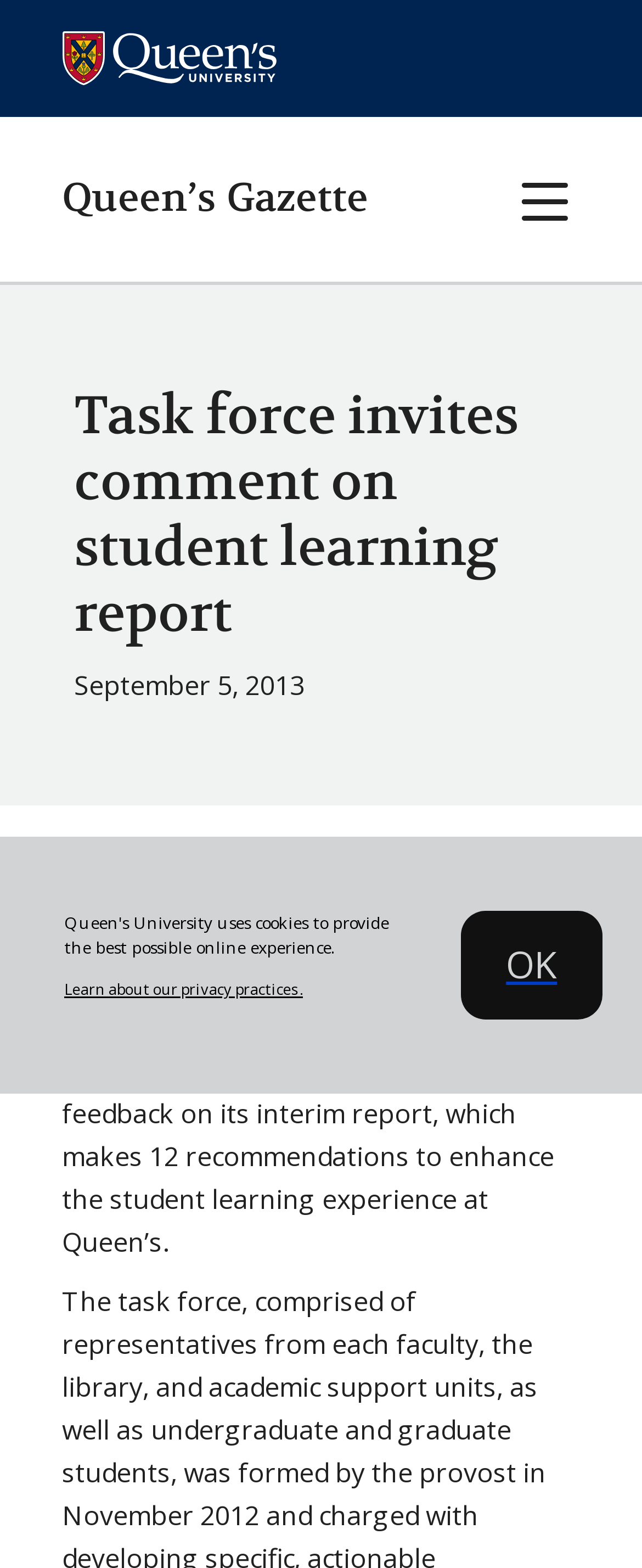Describe in detail what you see on the webpage.

The webpage is about the Provost's Advisory Task Force on the Student Learning Experience, which invites feedback on its interim report. At the top left corner, there is a Queen's Logo image, accompanied by a link to the Queen's Gazette. Below the logo, there is a main navigation section that spans the entire width of the page, containing a heading, a link to the Queen's Gazette, and a toggle navigation button.

On the left side of the page, there is a heading that reads "Task force invites comment on student learning report" followed by the date "September 5, 2013". Below the date, there is a byline that reads "By Craig Leroux, Senior Communications Officer". The main content of the page is a paragraph that summarizes the report, stating that the task force invites feedback on its interim report, which makes 12 recommendations to enhance the student learning experience at Queen's.

At the bottom of the page, there is a section related to cookie disclosure, which includes a heading, a link to learn about privacy practices, and a button to hide the cookie disclosure message. The button contains the text "OK".